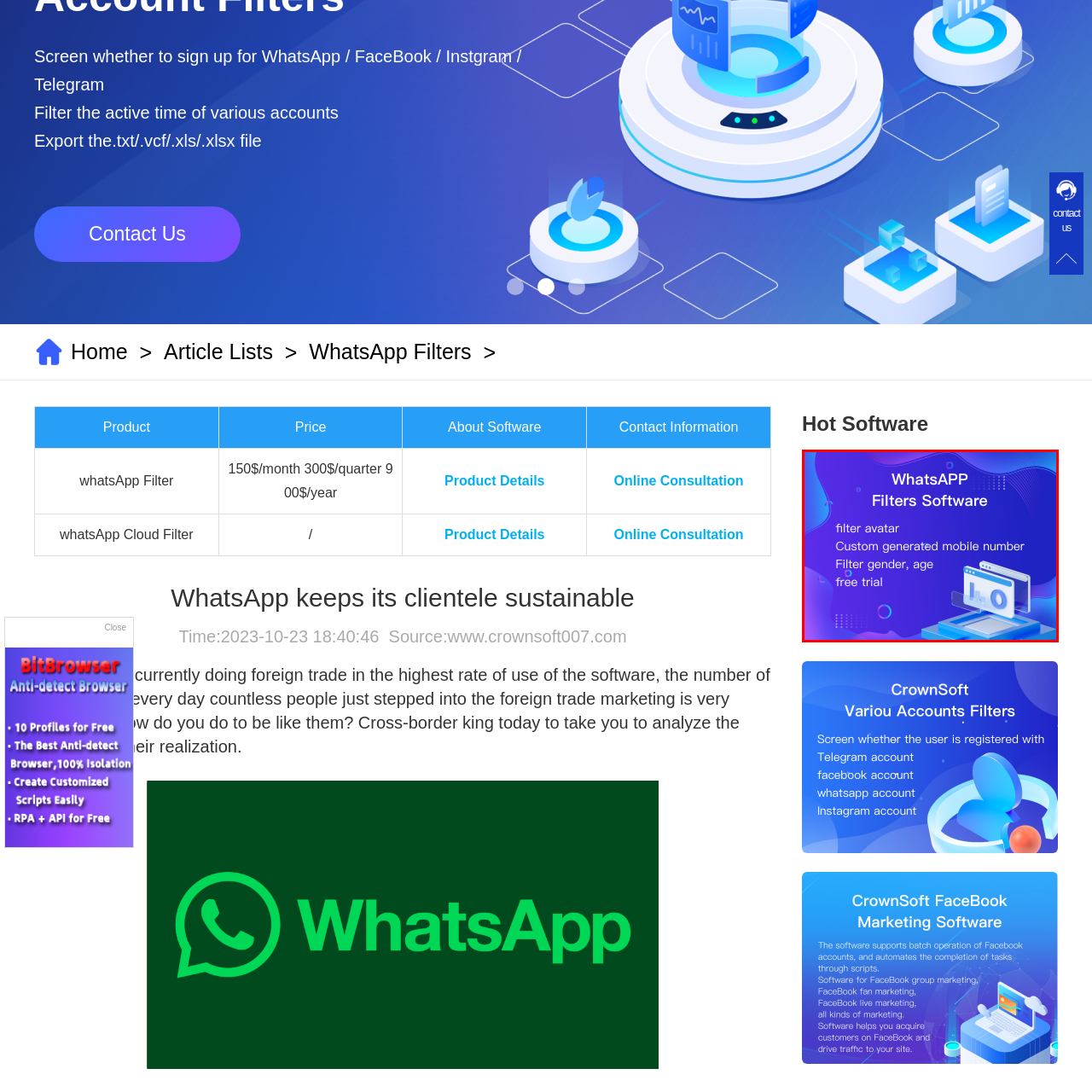Provide a thorough caption for the image that is surrounded by the red boundary.

The image showcases a promotional graphic for "WhatsApp Filters Software." The design features a vibrant blue and purple background with modern digital elements, enhancing its contemporary appeal. Prominently displayed are key features of the software, including options to filter avatars, create custom-generated mobile numbers, and filter by gender and age. Additionally, the text highlights the availability of a free trial, inviting users to explore the tool. The visual includes an illustration of a computer screen, symbolizing digital innovation and user-friendliness in the context of WhatsApp marketing strategies.